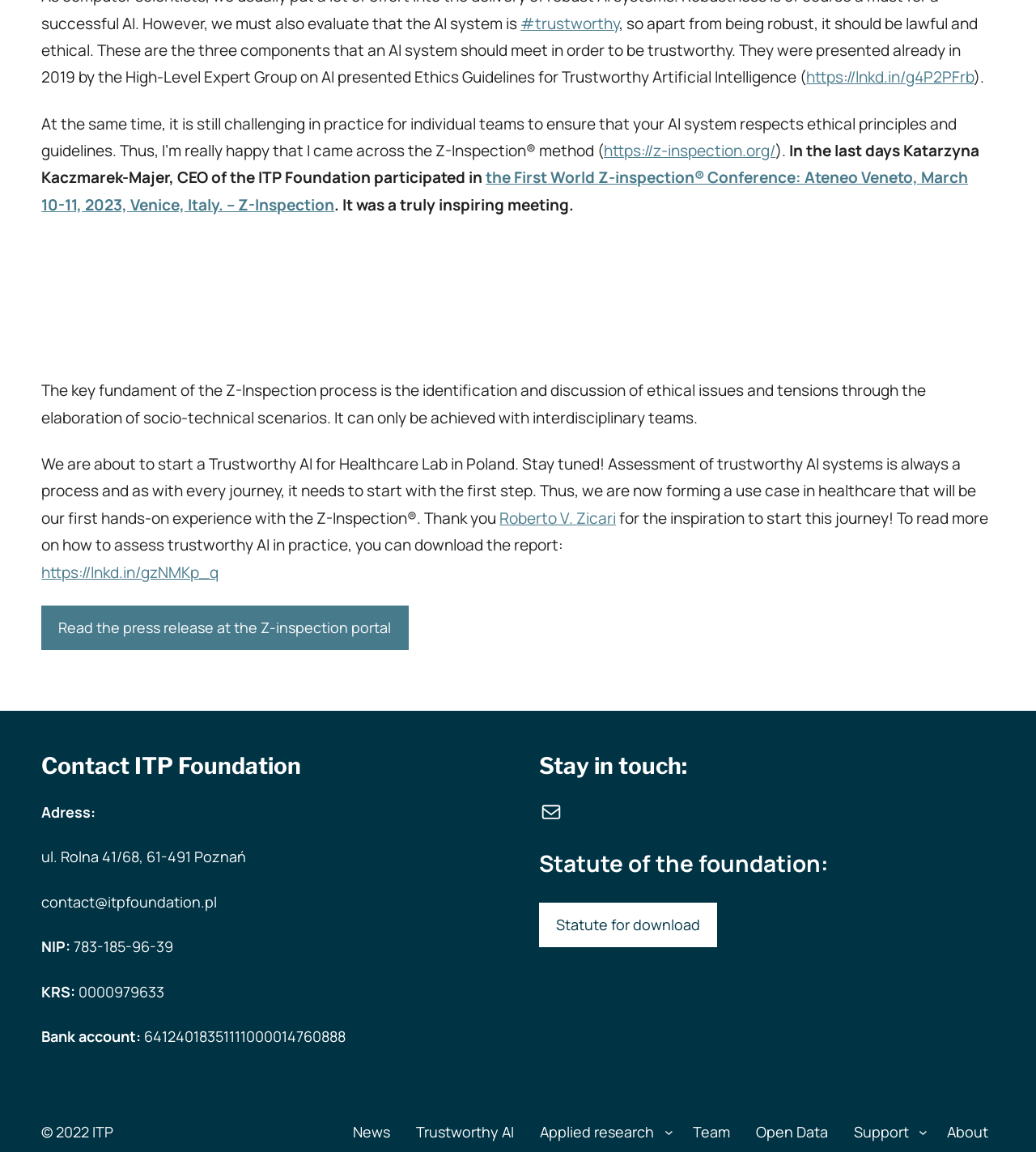Could you find the bounding box coordinates of the clickable area to complete this instruction: "Read the press release at the Z-inspection portal"?

[0.04, 0.526, 0.394, 0.564]